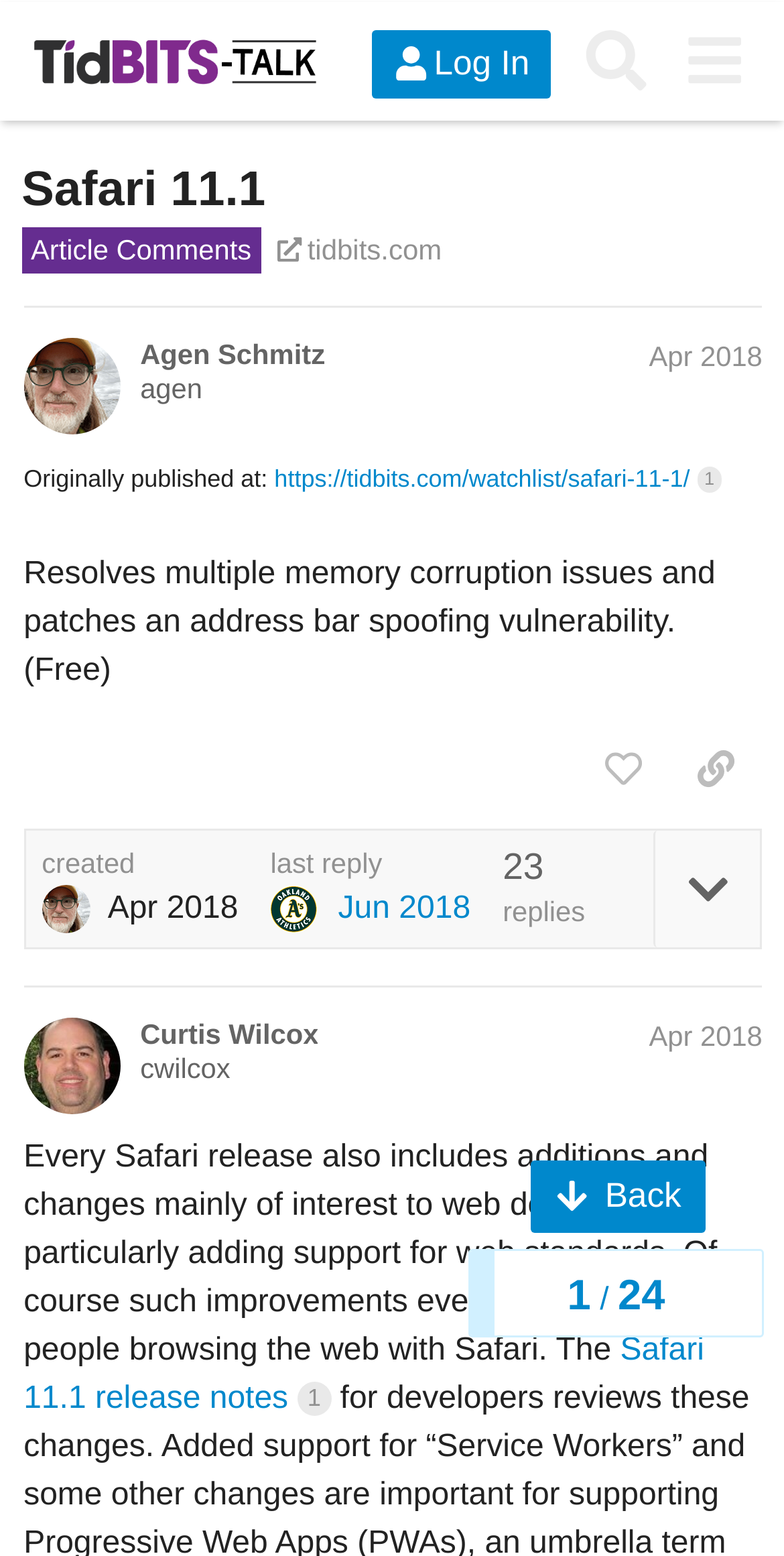Determine the bounding box coordinates of the region that needs to be clicked to achieve the task: "Like this post".

[0.736, 0.467, 0.854, 0.518]